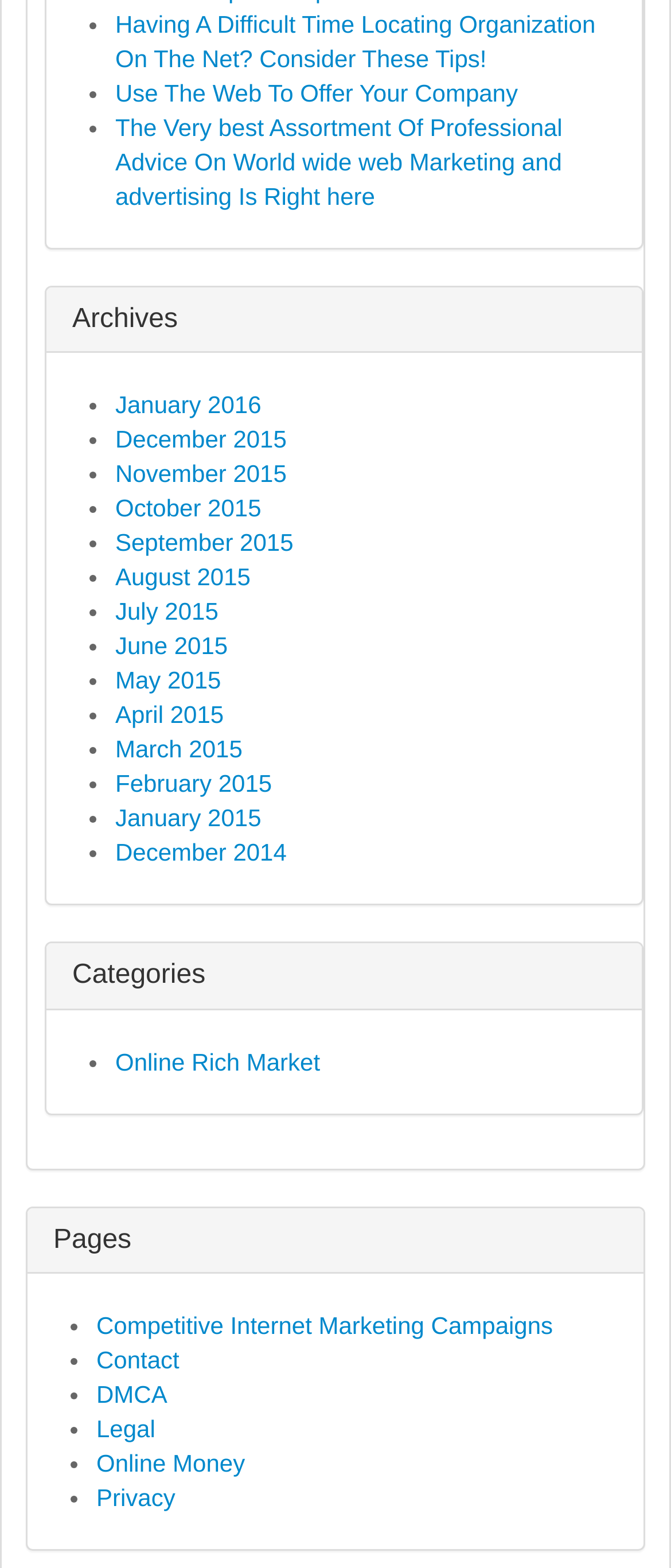Using the webpage screenshot, locate the HTML element that fits the following description and provide its bounding box: "January 2015".

[0.172, 0.513, 0.389, 0.53]